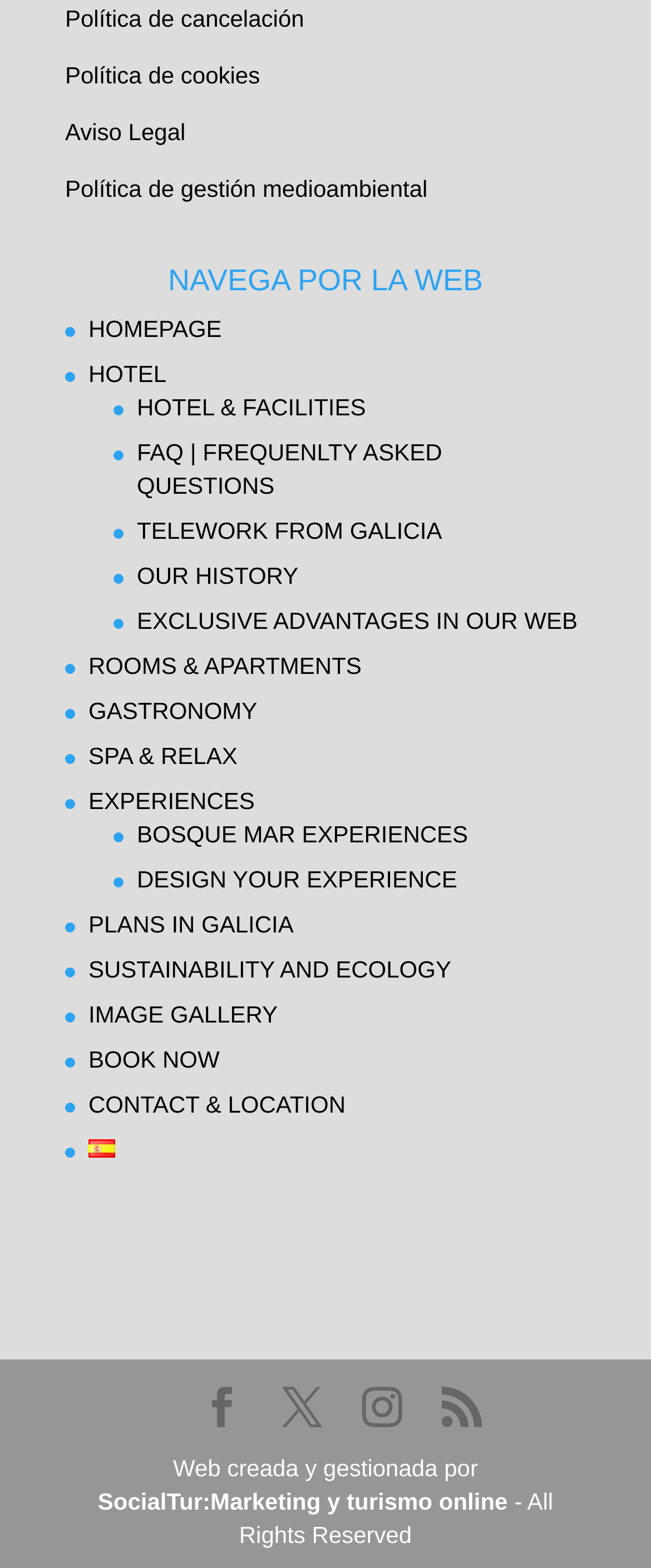What is the first link in the footer section?
Based on the image, provide your answer in one word or phrase.

Política de cancelación